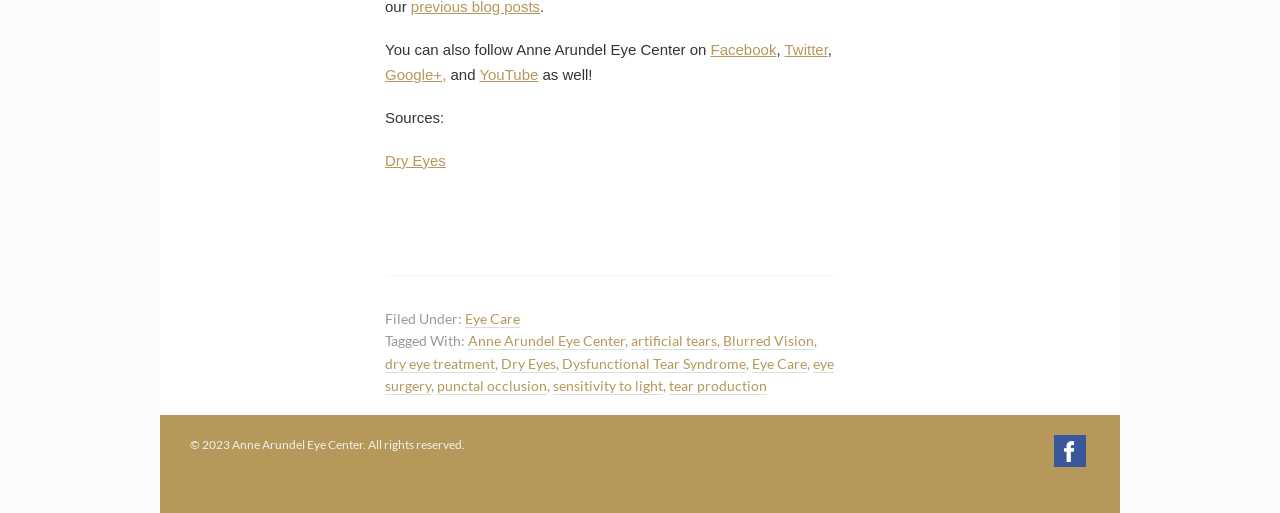Please respond to the question using a single word or phrase:
How many links are there in the footer of the webpage?

11